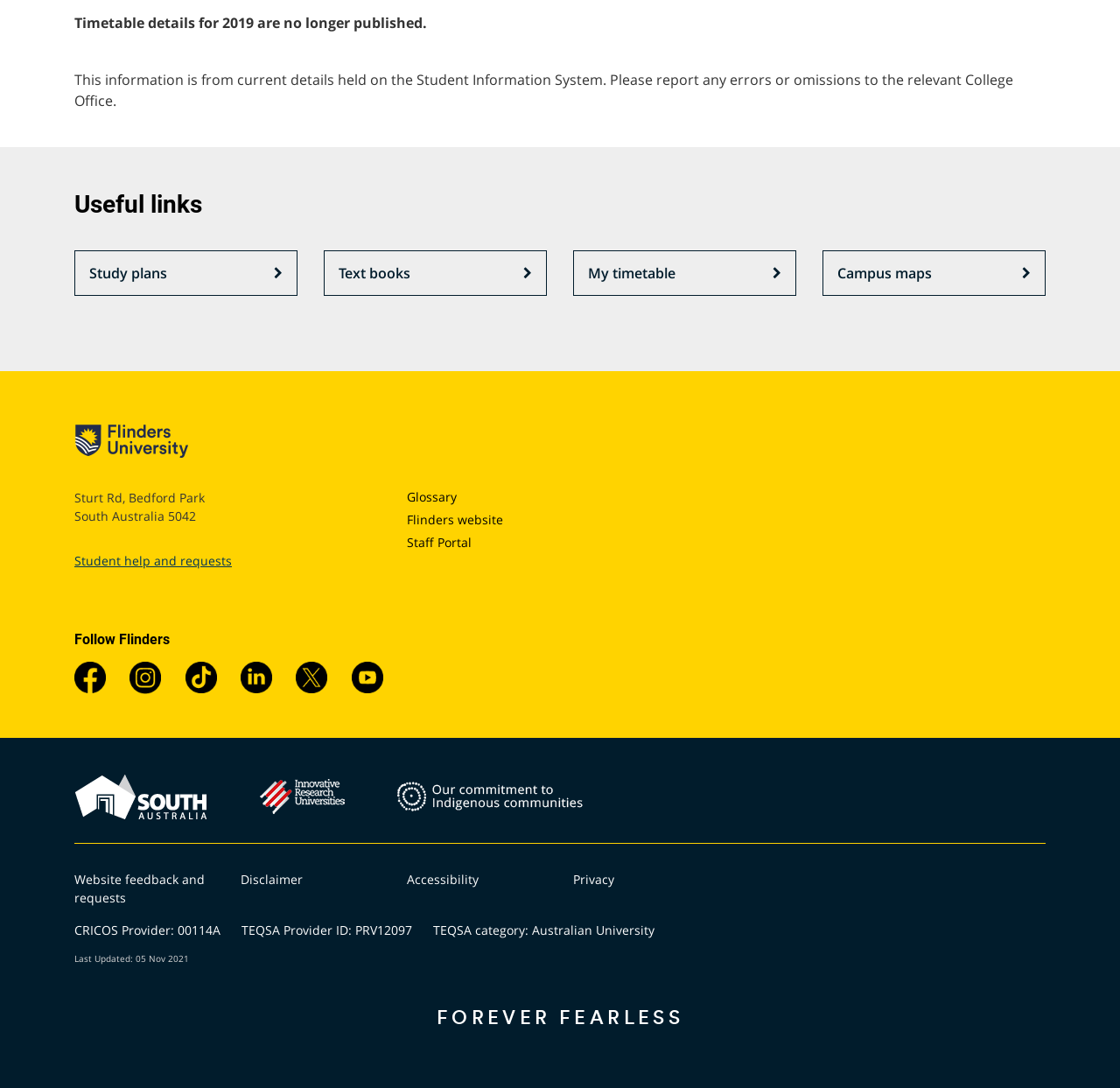Please determine the bounding box coordinates of the section I need to click to accomplish this instruction: "Provide website feedback".

[0.066, 0.8, 0.183, 0.832]